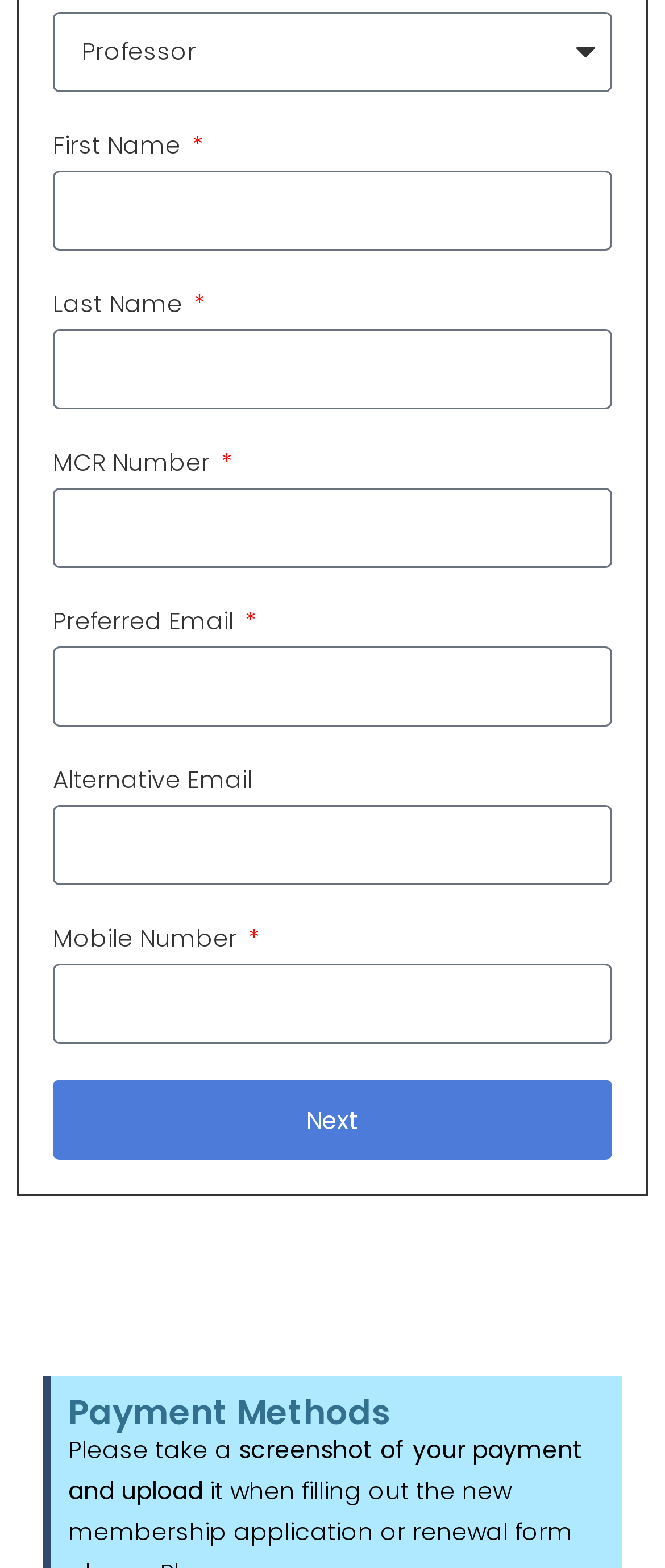Locate the bounding box coordinates of the area where you should click to accomplish the instruction: "Input first name".

[0.079, 0.109, 0.921, 0.16]